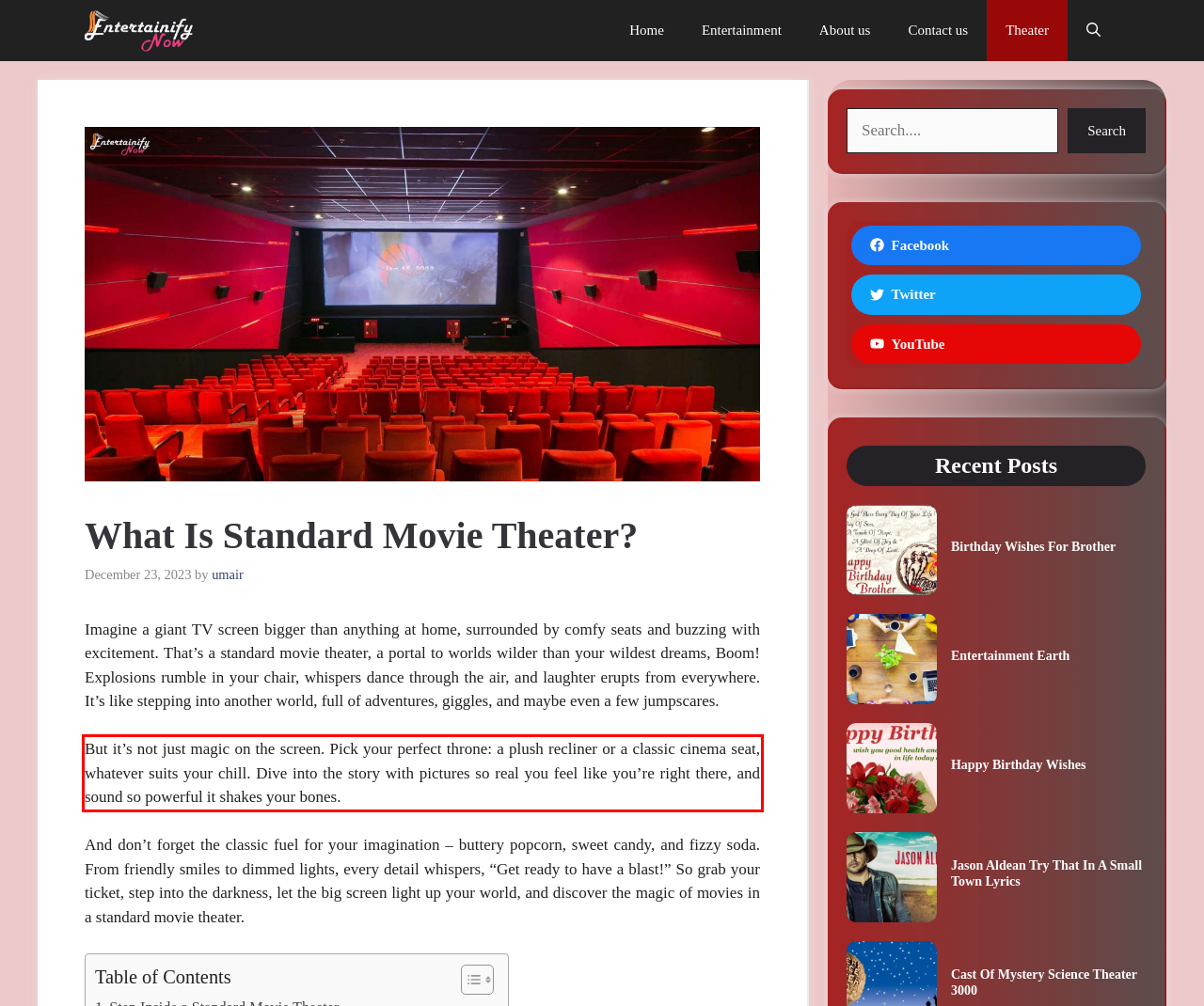Using the provided webpage screenshot, identify and read the text within the red rectangle bounding box.

But it’s not just magic on the screen. Pick your perfect throne: a plush recliner or a classic cinema seat, whatever suits your chill. Dive into the story with pictures so real you feel like you’re right there, and sound so powerful it shakes your bones.